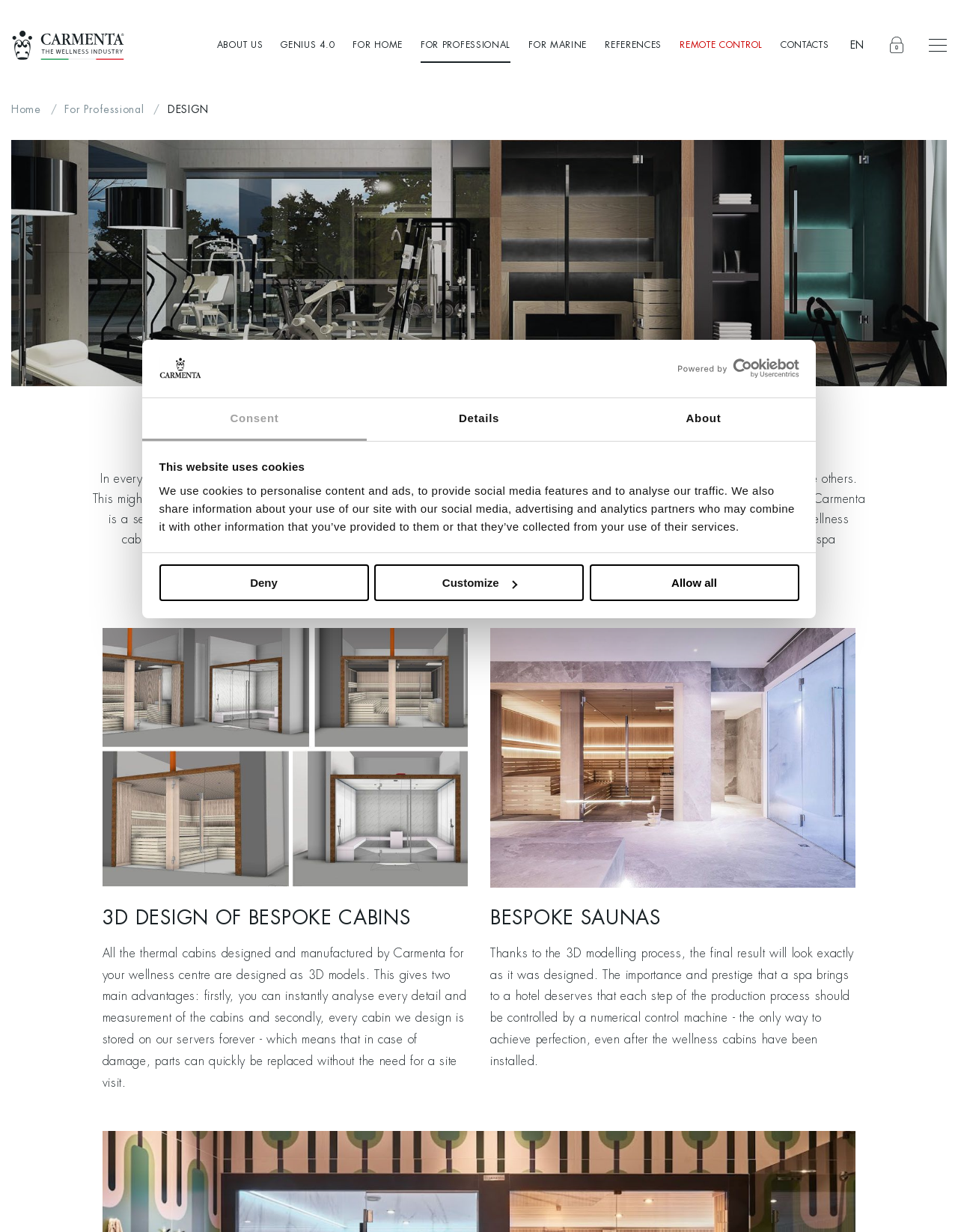Provide the bounding box coordinates in the format (top-left x, top-left y, bottom-right x, bottom-right y). All values are floating point numbers between 0 and 1. Determine the bounding box coordinate of the UI element described as: Powered by Cookiebot

[0.697, 0.291, 0.834, 0.307]